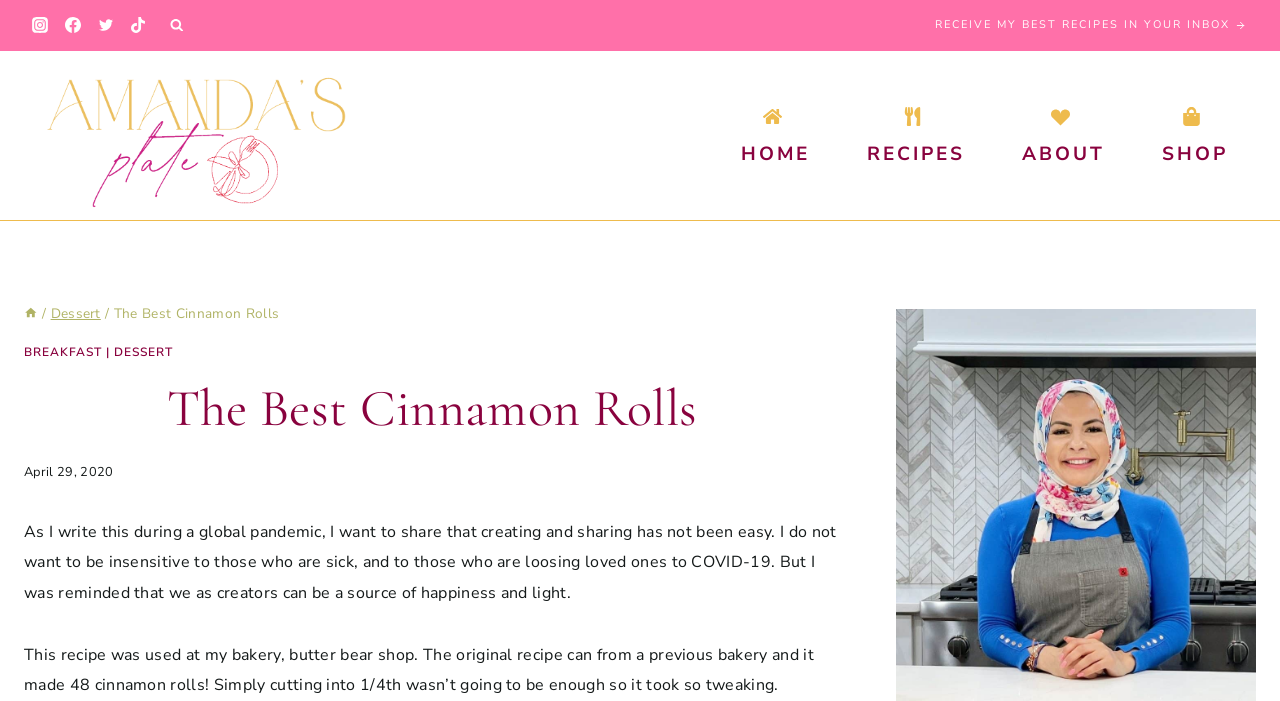Refer to the image and provide an in-depth answer to the question:
What is the date of the recipe post?

I found the date of the recipe post by looking at the time element at the top of the page, which has the text 'April 29, 2020'. This is likely the date when the recipe was posted.